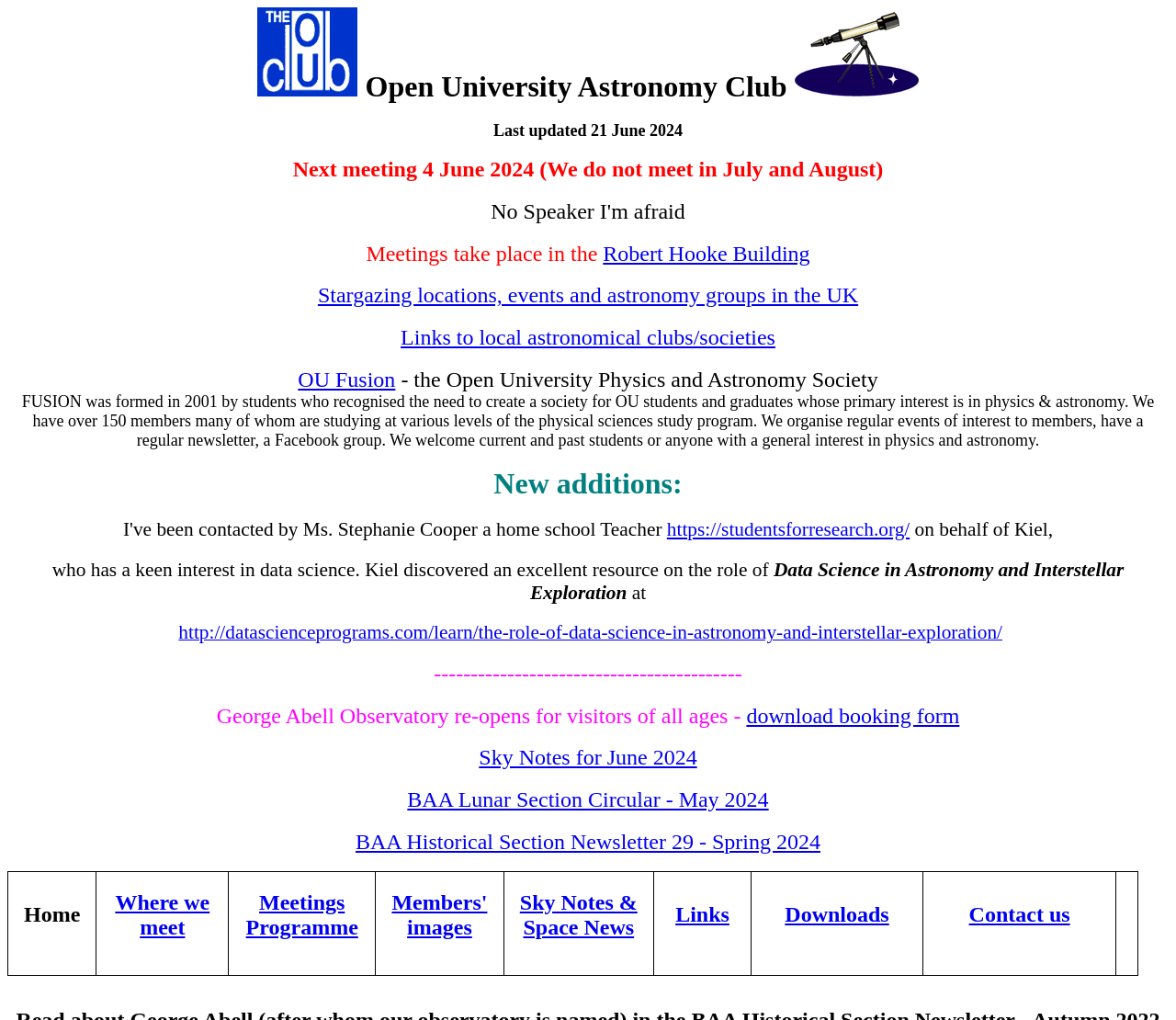Pinpoint the bounding box coordinates of the clickable element needed to complete the instruction: "Check the Sky Notes for June 2024". The coordinates should be provided as four float numbers between 0 and 1: [left, top, right, bottom].

[0.407, 0.731, 0.593, 0.754]